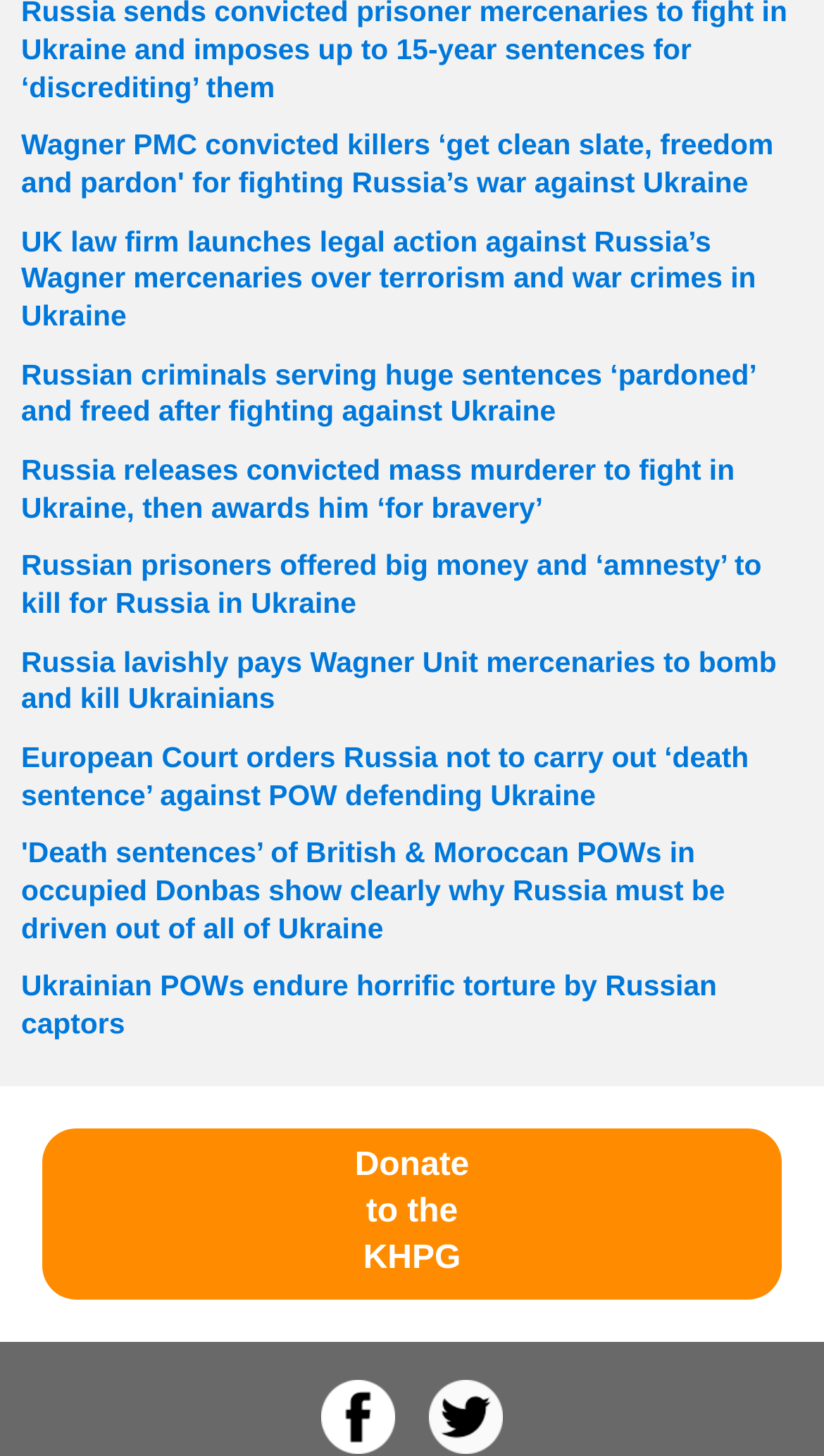Please identify the bounding box coordinates of the element that needs to be clicked to execute the following command: "Follow on Facebook". Provide the bounding box using four float numbers between 0 and 1, formatted as [left, top, right, bottom].

[0.369, 0.962, 0.5, 0.982]